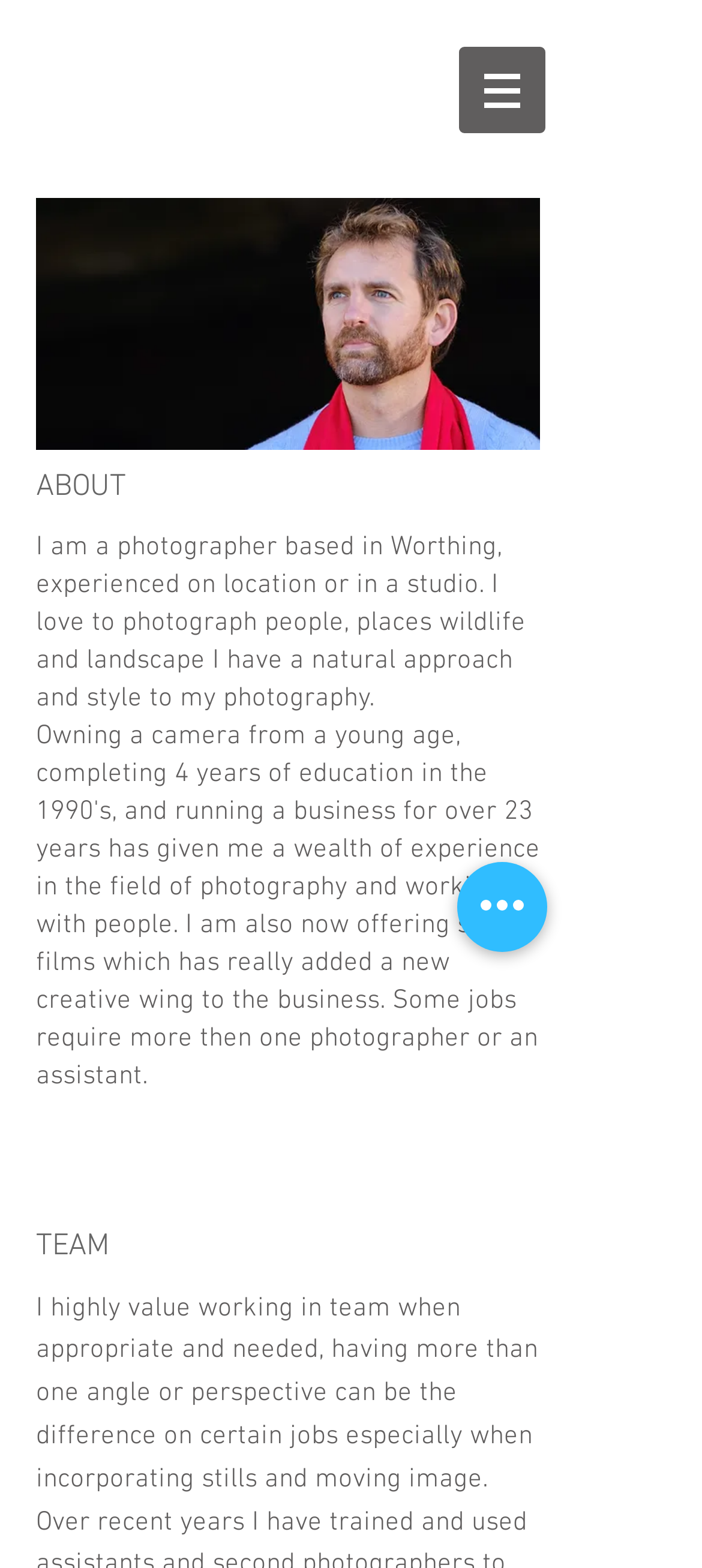Answer with a single word or phrase: 
What is the photographer's location?

Worthing